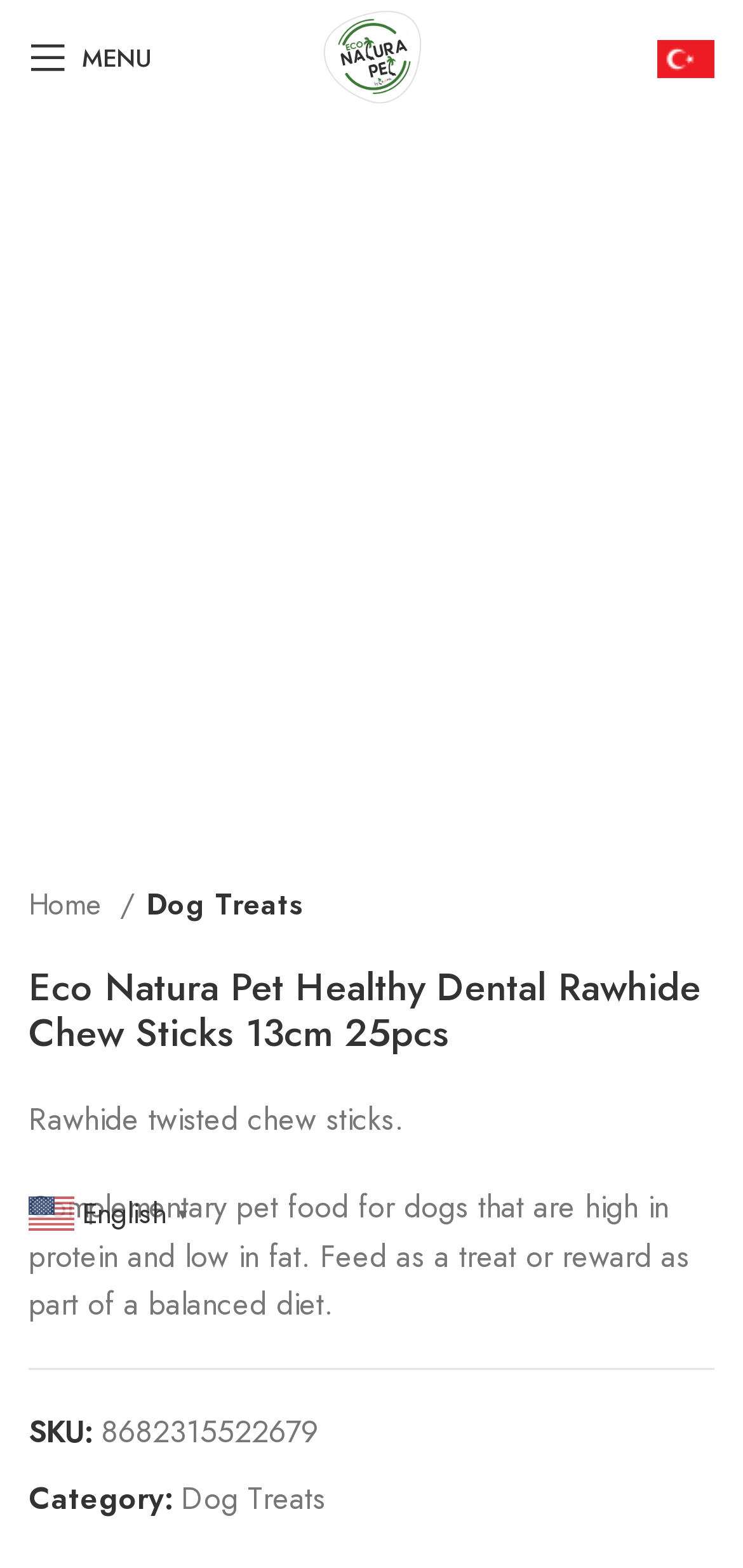What is the language of the webpage?
Provide a well-explained and detailed answer to the question.

The language of the webpage can be found in the link element on the webpage, which is 'en English▼', indicating that the language is English.